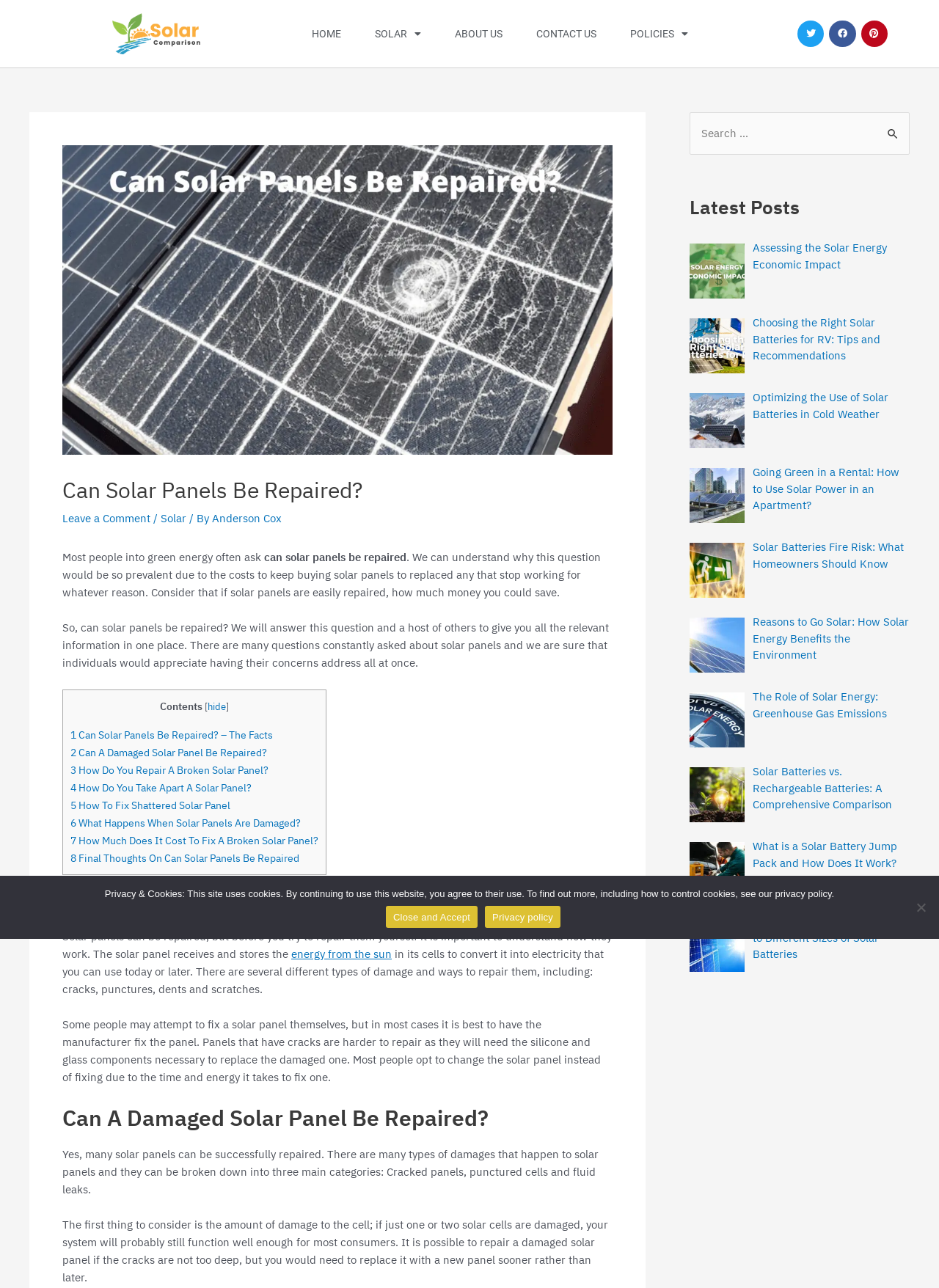Could you indicate the bounding box coordinates of the region to click in order to complete this instruction: "Click on the 'Twitter' link".

[0.849, 0.016, 0.878, 0.037]